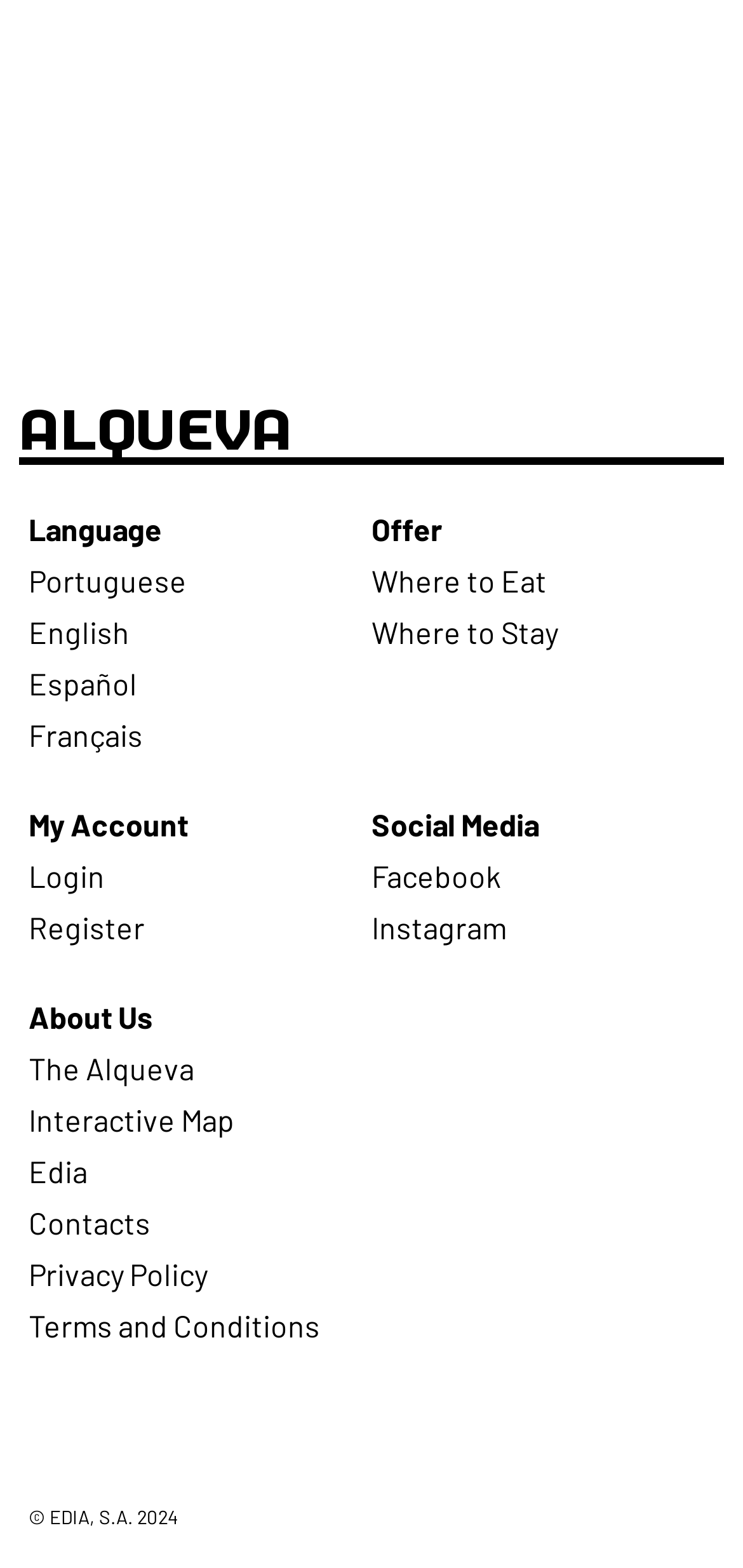Identify the bounding box coordinates of the clickable region to carry out the given instruction: "Login to My Account".

[0.038, 0.547, 0.141, 0.57]